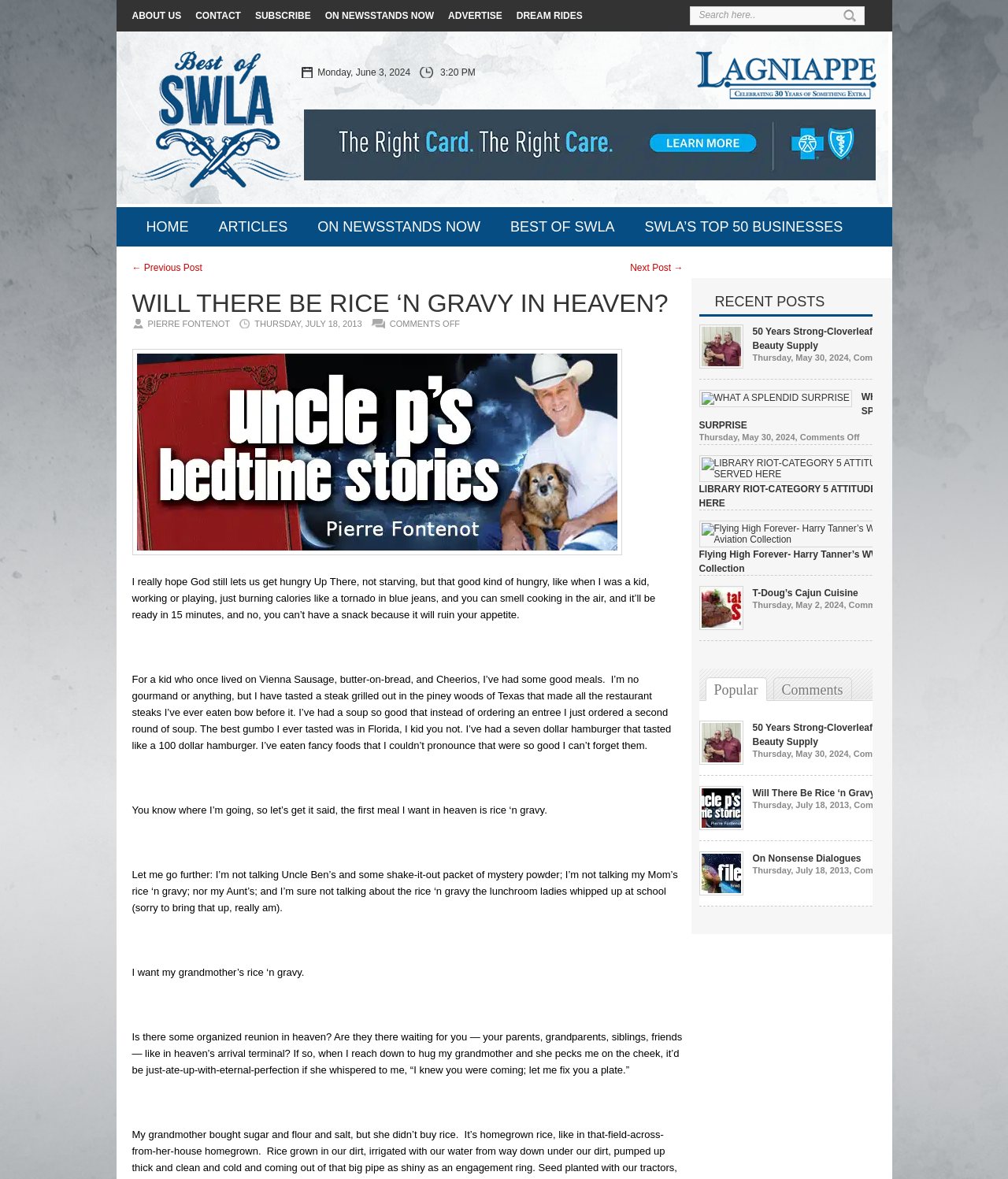Show the bounding box coordinates of the element that should be clicked to complete the task: "view recent post 50 Years Strong-Cloverleaf Barber And Beauty Supply".

[0.693, 0.305, 0.737, 0.315]